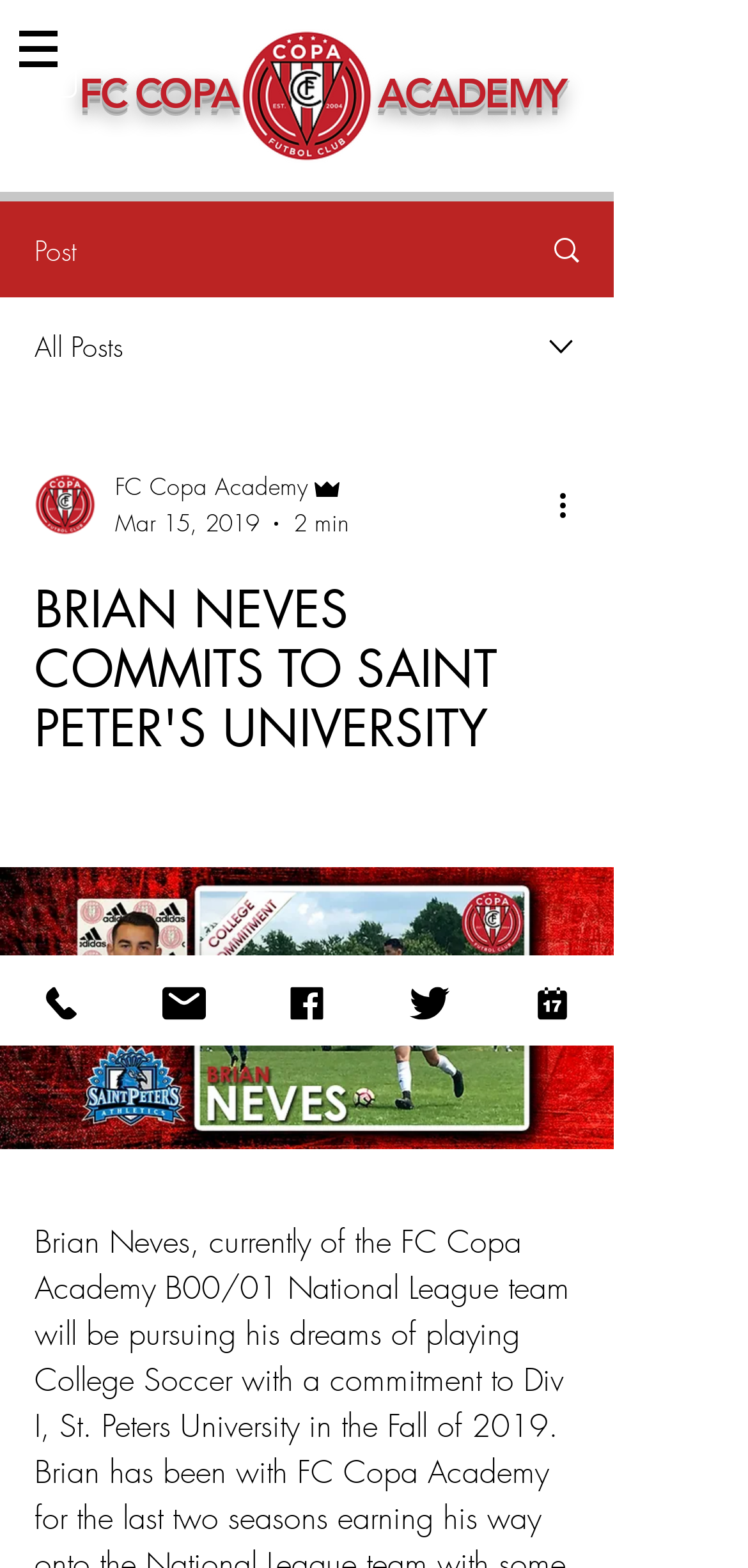What is the name of the academy?
Respond with a short answer, either a single word or a phrase, based on the image.

FC Copa Academy